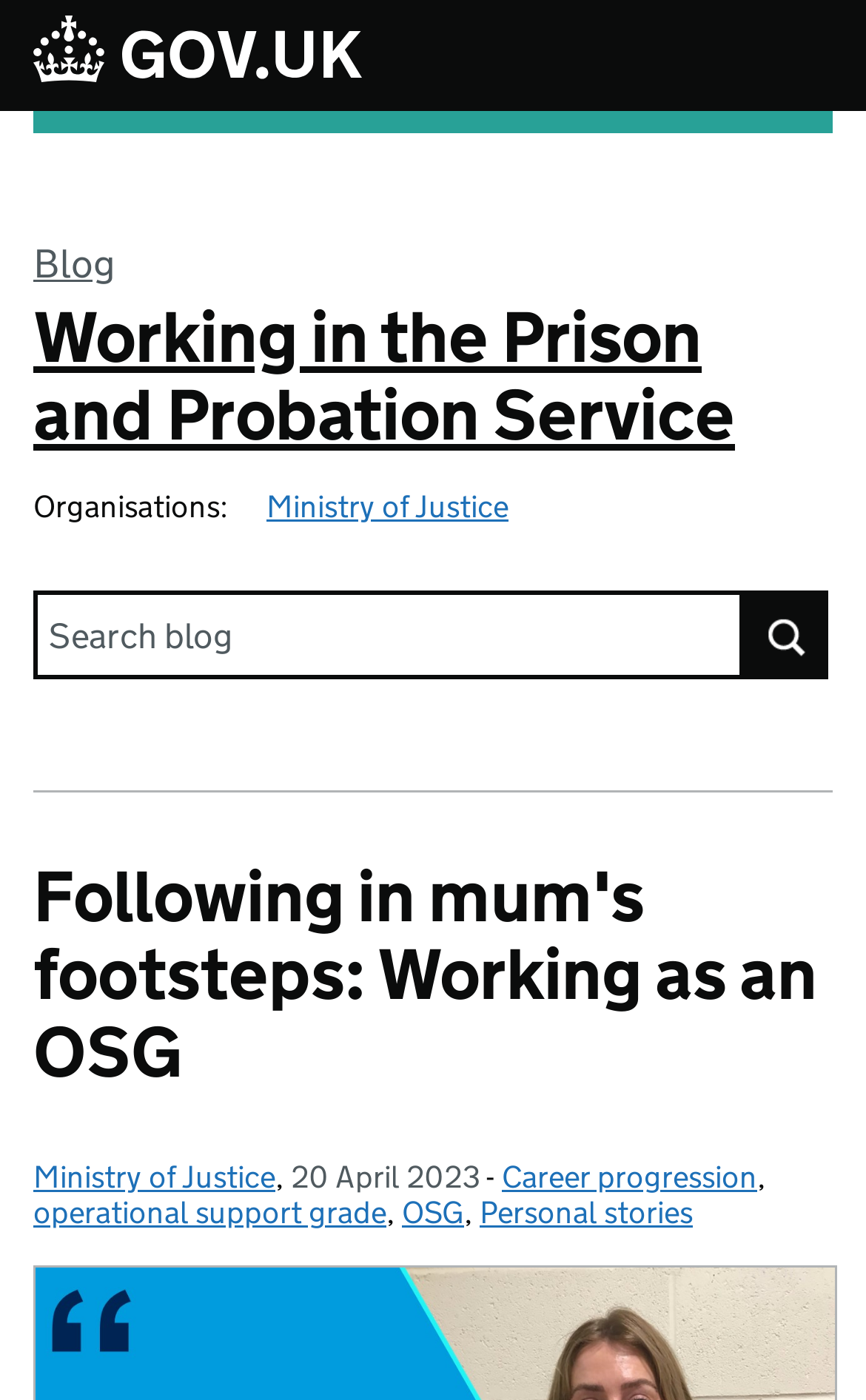Please locate and retrieve the main header text of the webpage.

Blog
Working in the Prison and Probation Service